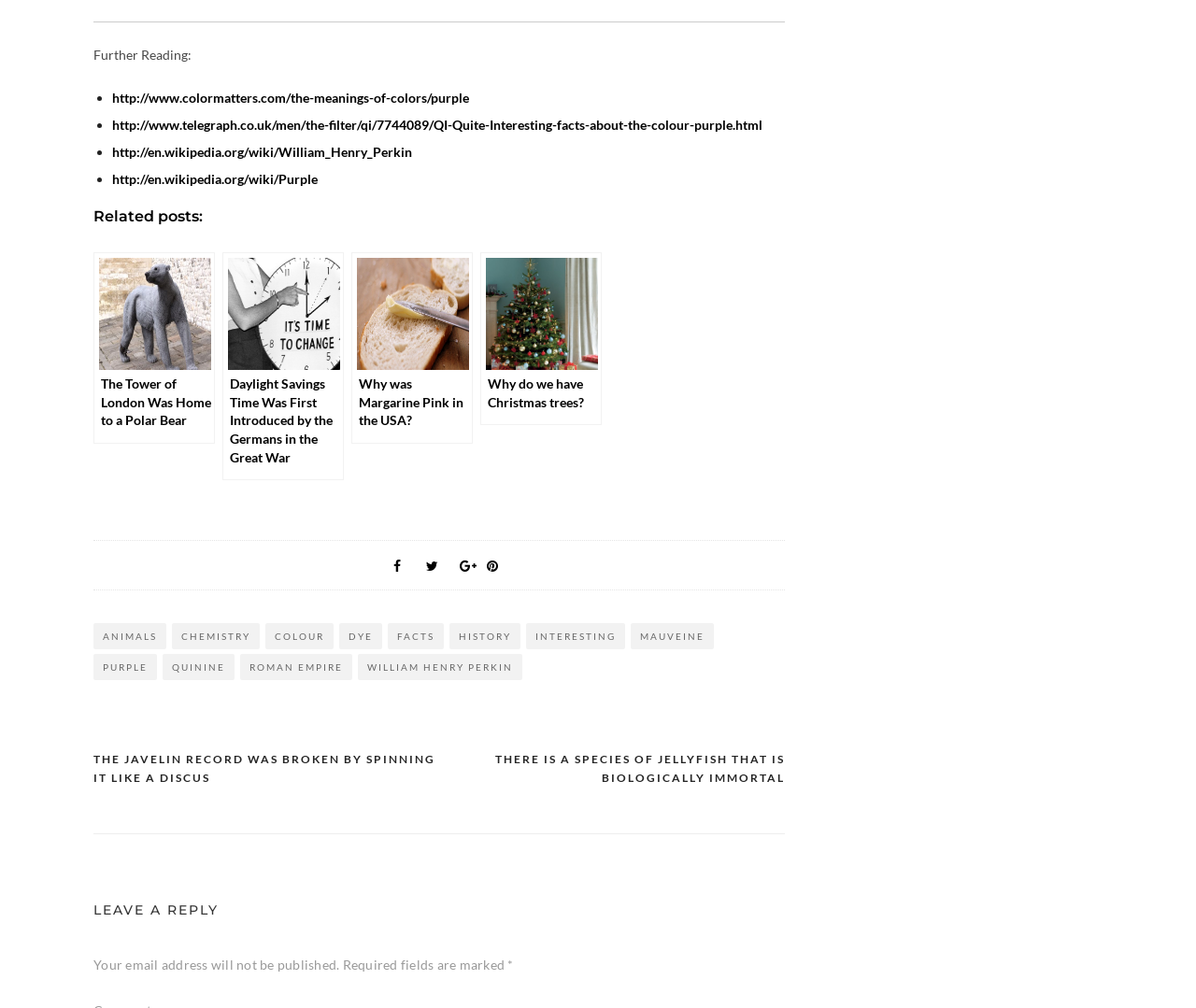Locate the bounding box coordinates of the element I should click to achieve the following instruction: "Click on the link to learn more about the meanings of colors".

[0.094, 0.089, 0.392, 0.105]